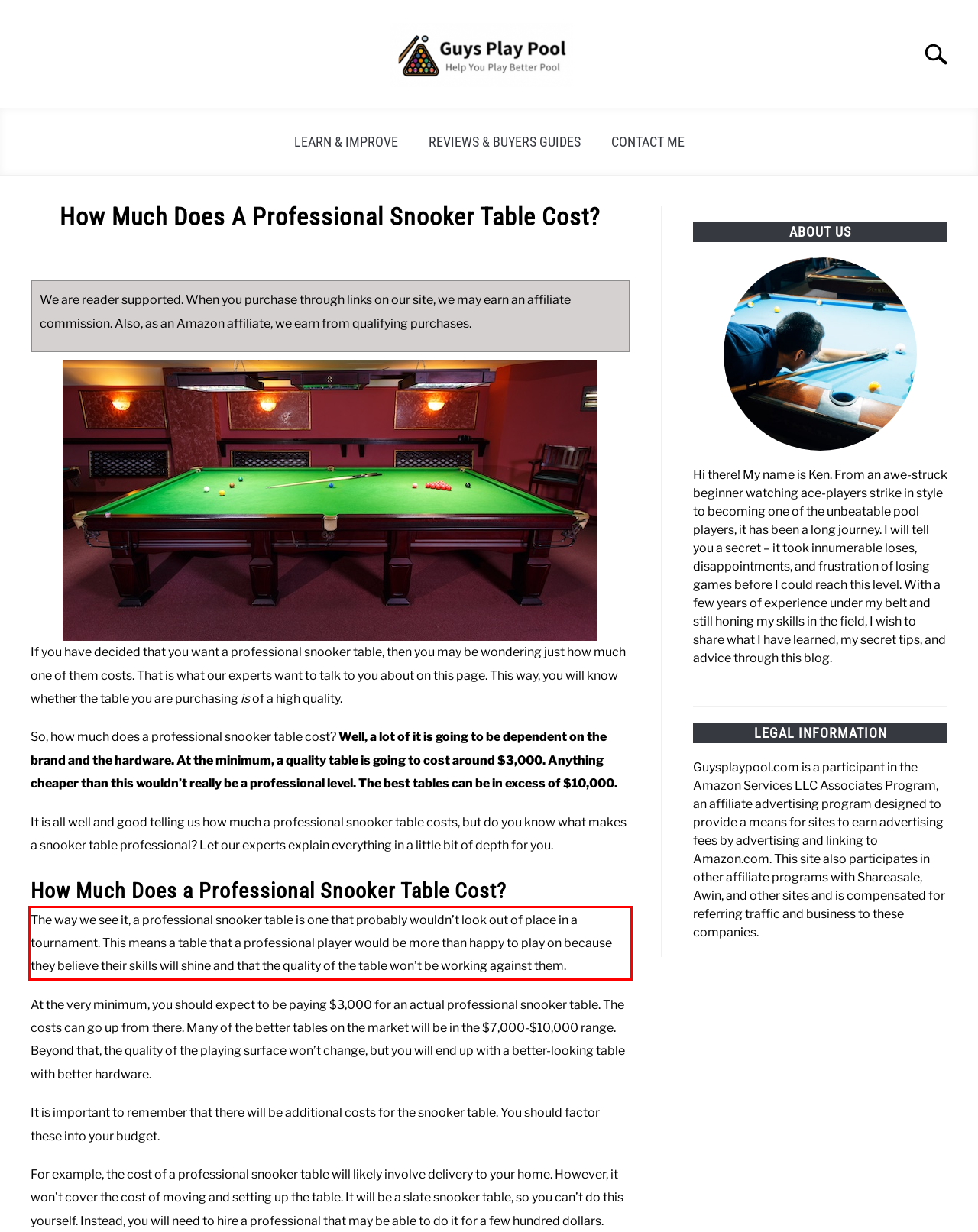Inspect the webpage screenshot that has a red bounding box and use OCR technology to read and display the text inside the red bounding box.

The way we see it, a professional snooker table is one that probably wouldn’t look out of place in a tournament. This means a table that a professional player would be more than happy to play on because they believe their skills will shine and that the quality of the table won’t be working against them.